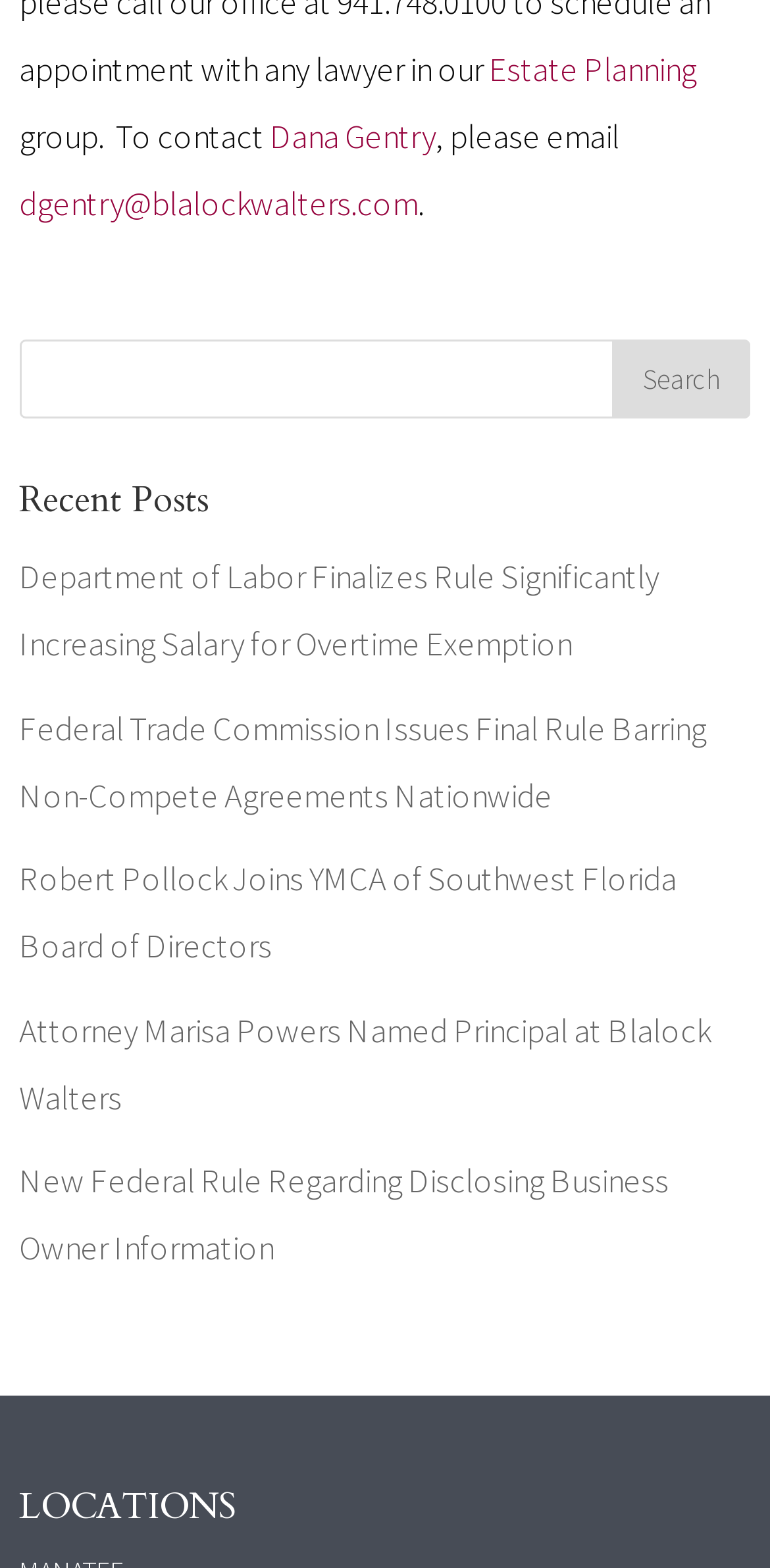Extract the bounding box coordinates for the UI element described as: "dgentry@blalockwalters.com".

[0.025, 0.116, 0.543, 0.144]